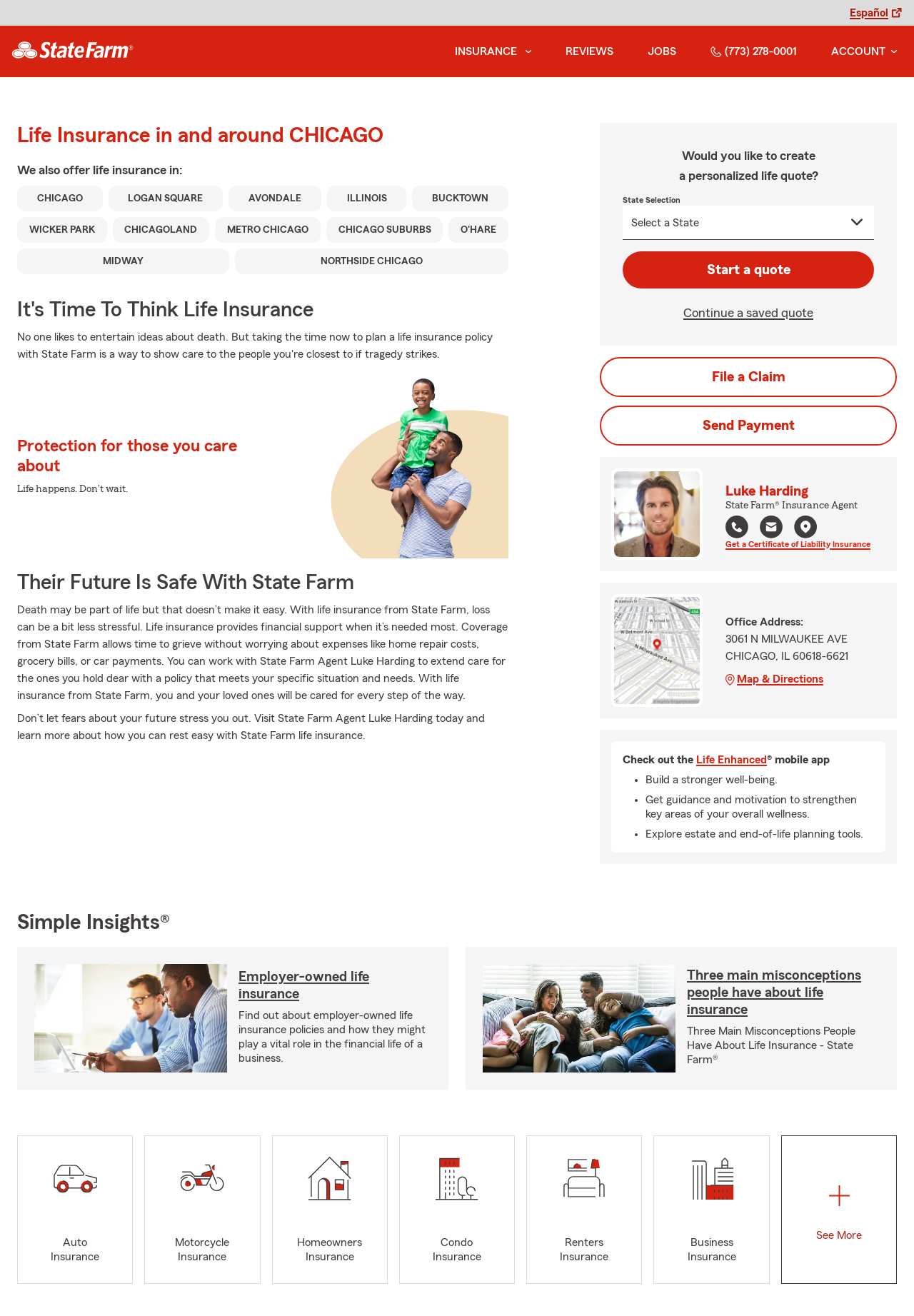Please reply with a single word or brief phrase to the question: 
What is the name of the State Farm Agent?

Luke Harding